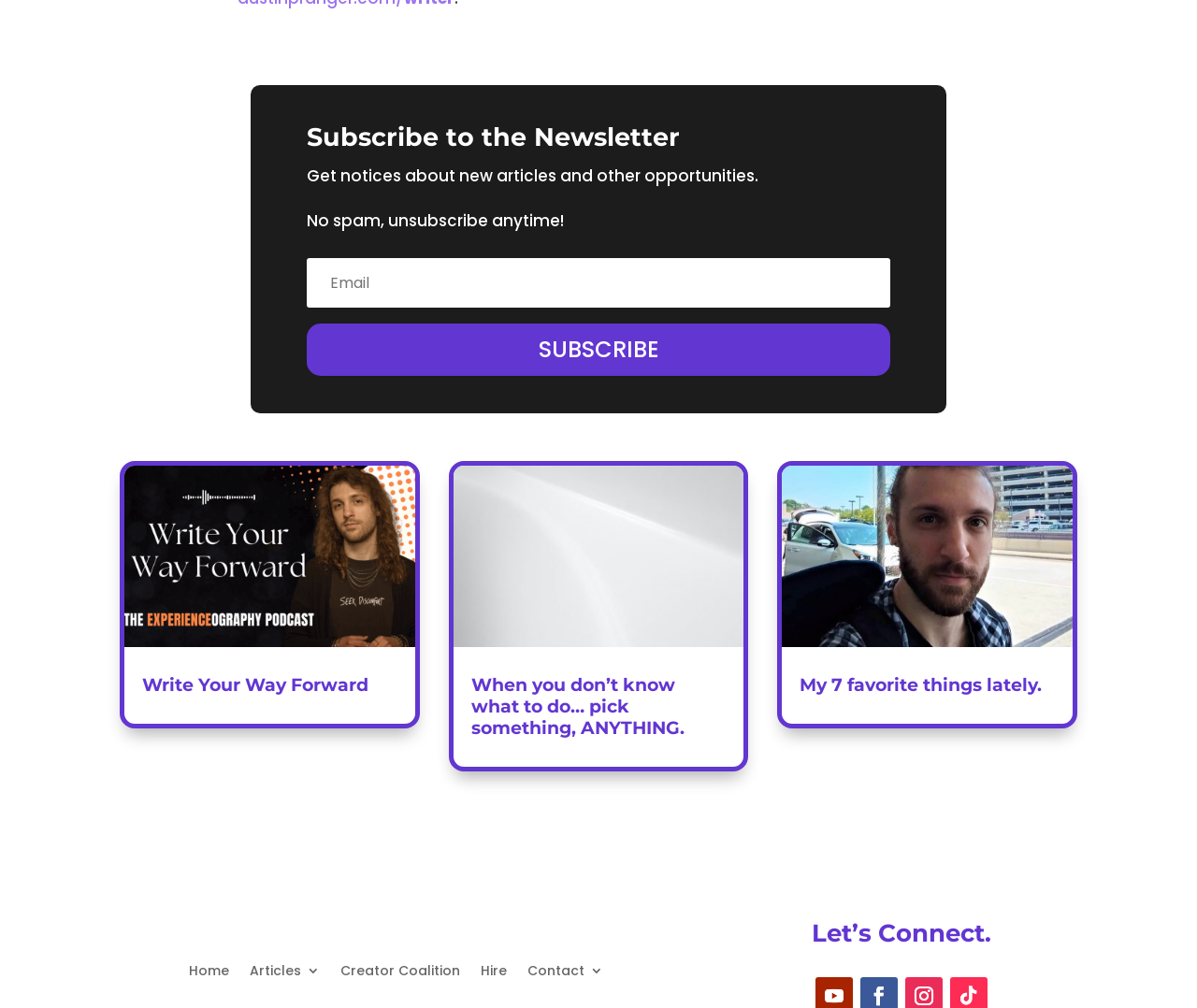Can you provide the bounding box coordinates for the element that should be clicked to implement the instruction: "View 'My 7 favorite things lately.'"?

[0.652, 0.461, 0.897, 0.642]